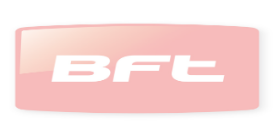What type of systems does BFT focus on?
Offer a detailed and exhaustive answer to the question.

According to the caption, BFT focuses on innovative solutions for barrier gate controls and traffic management systems, which implies that the company's primary focus is on traffic management systems.